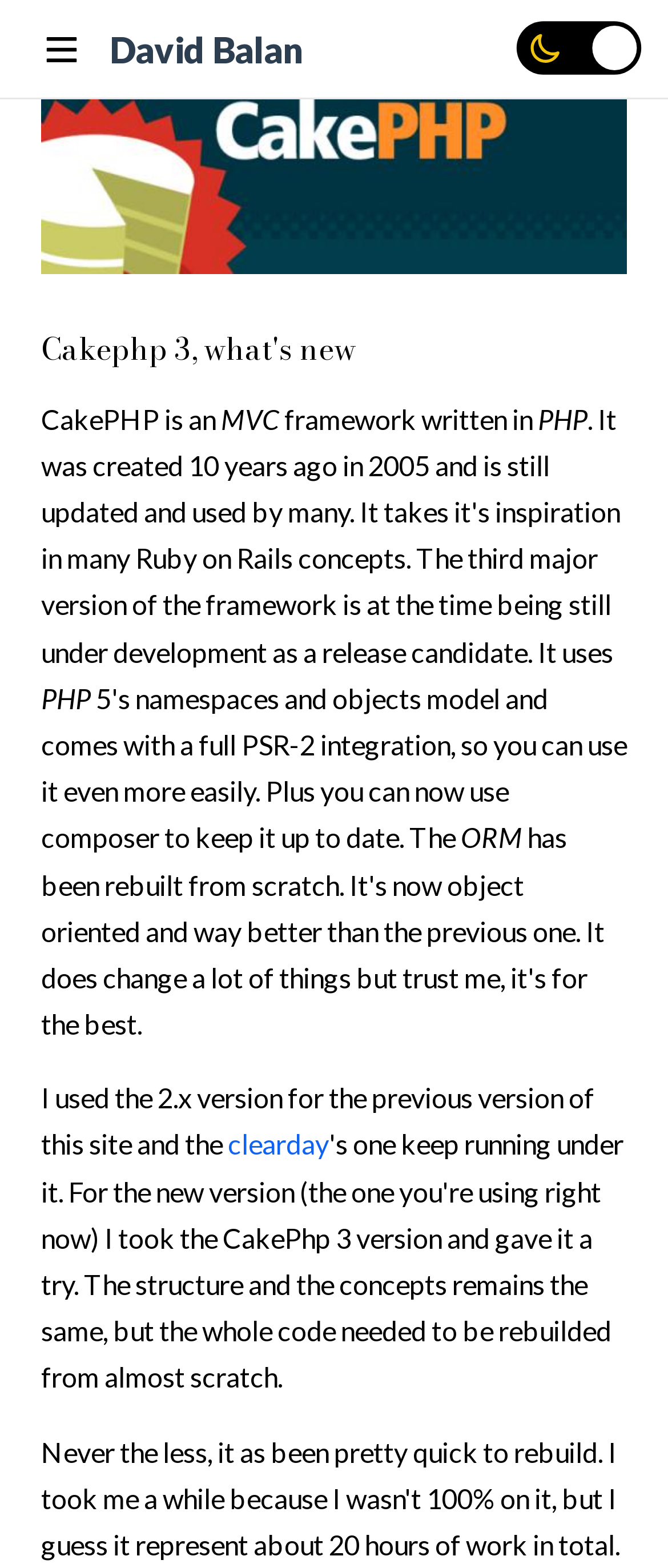What is the name of the site mentioned as an example?
Look at the image and provide a short answer using one word or a phrase.

clearday